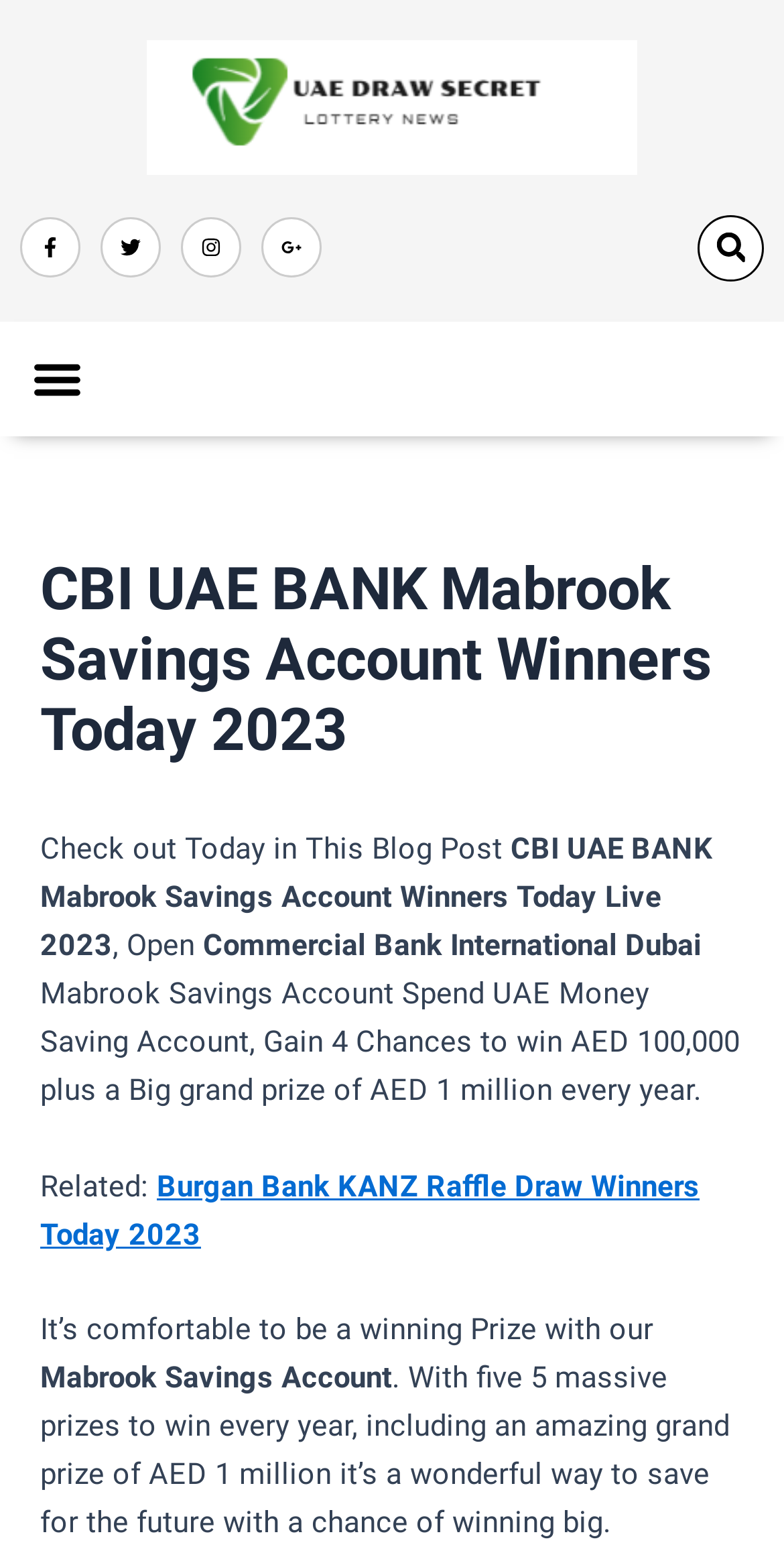Find the coordinates for the bounding box of the element with this description: "Google-plus-g".

[0.333, 0.139, 0.41, 0.178]